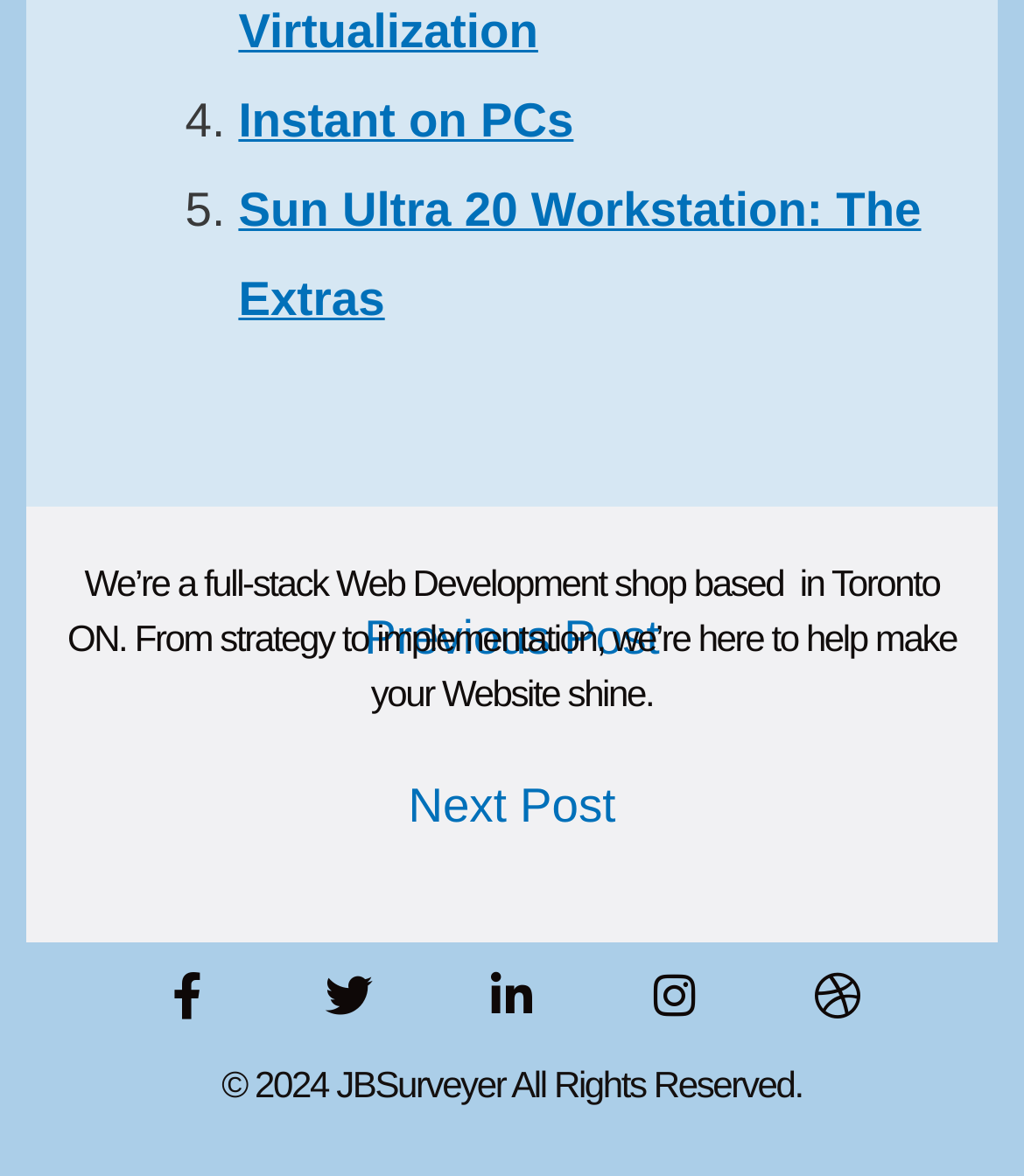Identify the bounding box for the described UI element. Provide the coordinates in (top-left x, top-left y, bottom-right x, bottom-right y) format with values ranging from 0 to 1: Instagram

[0.636, 0.825, 0.682, 0.865]